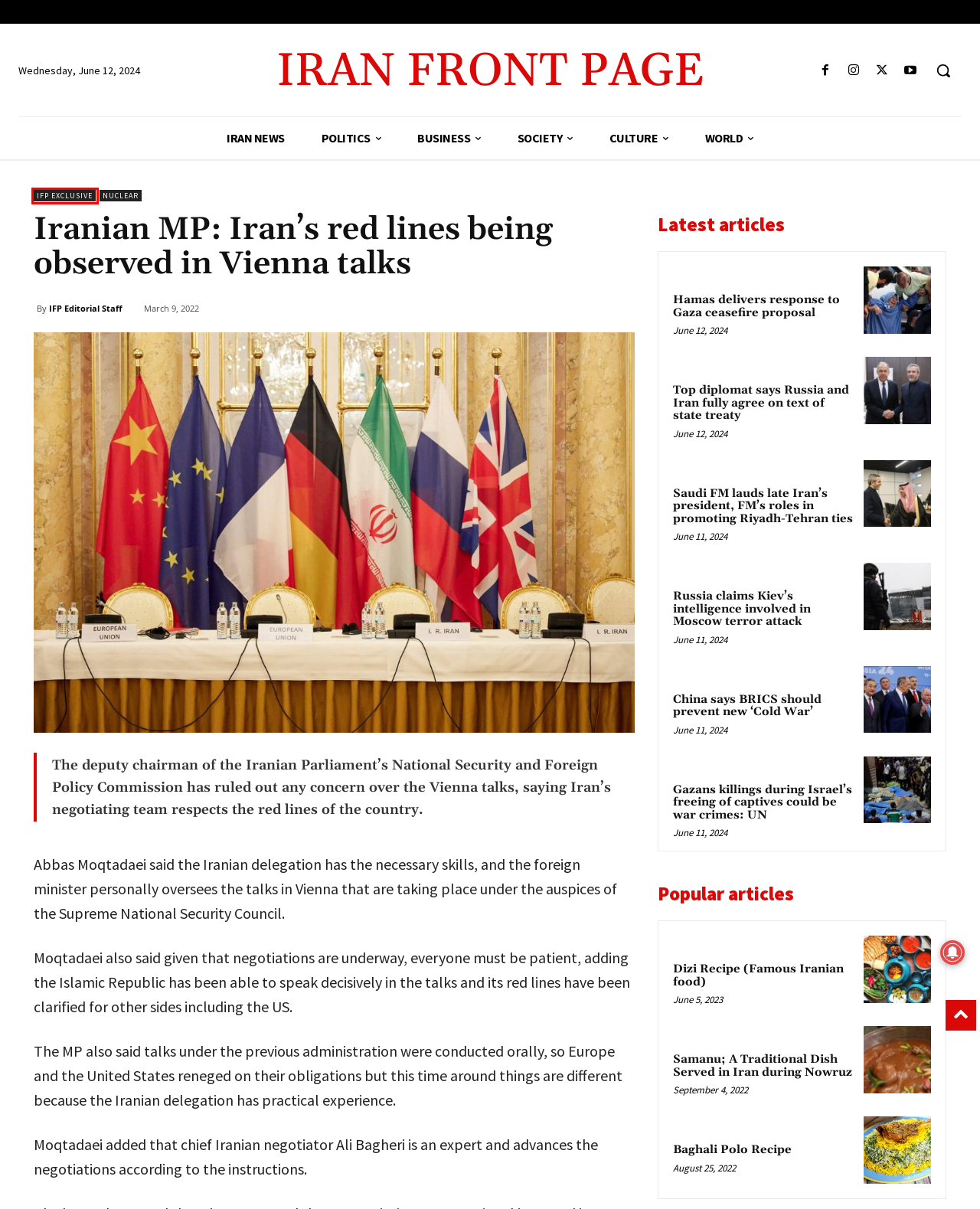Examine the screenshot of a webpage with a red bounding box around a UI element. Your task is to identify the webpage description that best corresponds to the new webpage after clicking the specified element. The given options are:
A. Nowruz Dishes: Samanu, Haft-Seen's Important Element - Iran Front Page
B. IFP Exclusive - Iran Front Page
C. Culture - Iran Front Page
D. World - Iran Front Page
E. Business - Iran Front Page
F. Dizi Recipe (Famous Iranian Food) - Iran Front Page
G. Latest News And Views From Iran And The World - Iran Front Page
H. Popular Articles - Iran Front Page

B